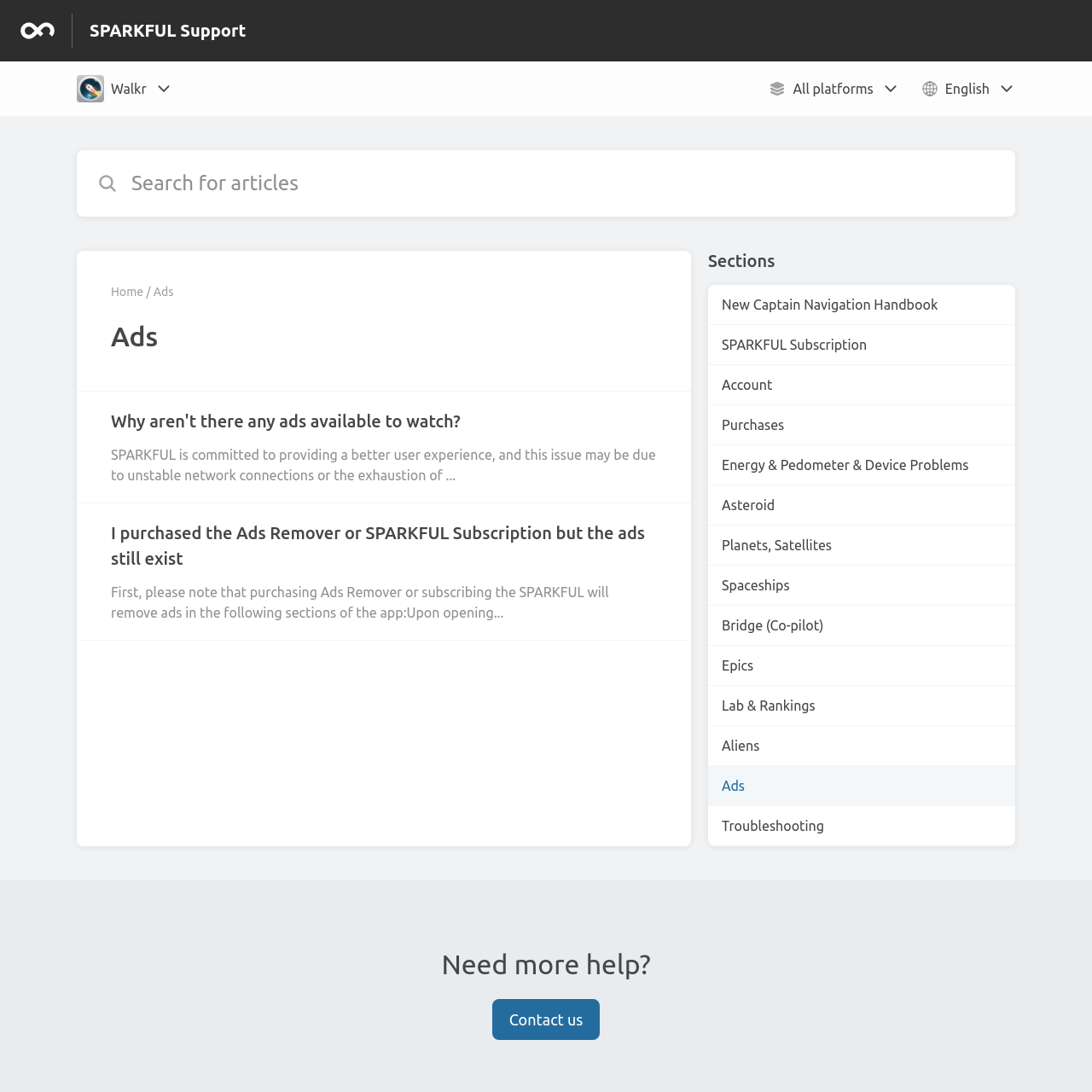Please identify the bounding box coordinates of the element's region that needs to be clicked to fulfill the following instruction: "Search for articles". The bounding box coordinates should consist of four float numbers between 0 and 1, i.e., [left, top, right, bottom].

[0.108, 0.138, 0.87, 0.198]